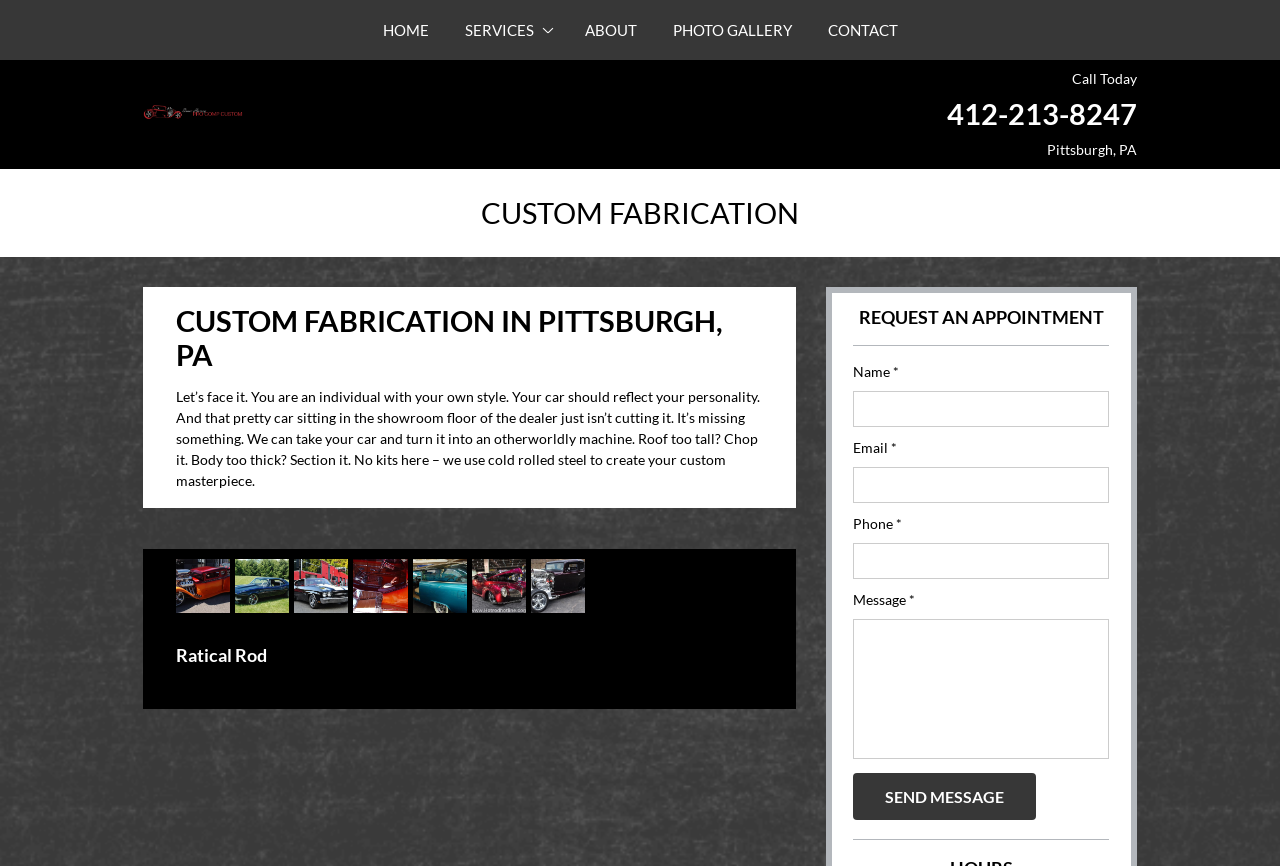Please analyze the image and give a detailed answer to the question:
What is the name of the service offered by Pro Comp Custom?

The name of the service can be found on the webpage, specifically in the heading element with the text 'Ratical Rod'. This is likely a specific service offered by Pro Comp Custom, possibly related to custom car fabrication.